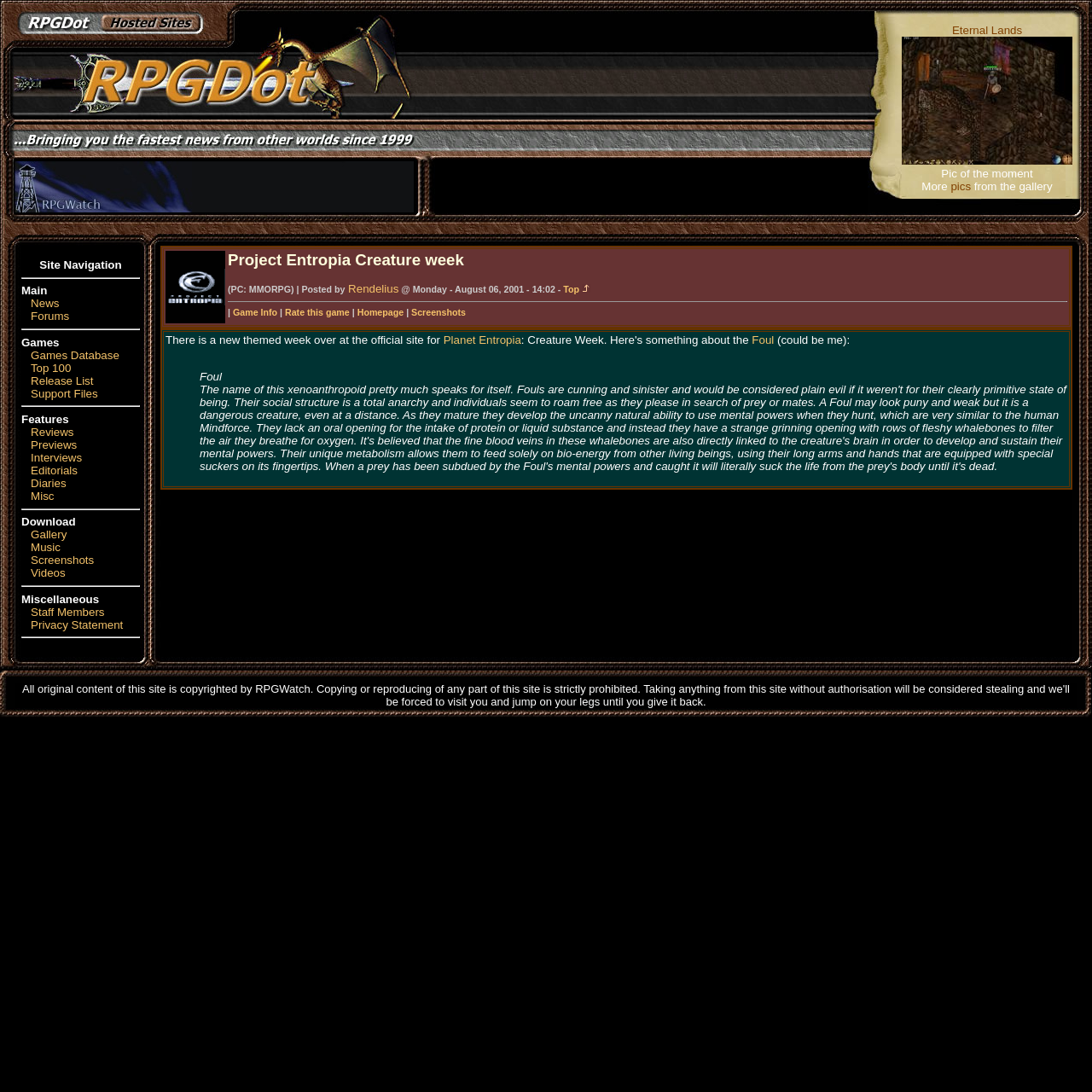Please provide the bounding box coordinates in the format (top-left x, top-left y, bottom-right x, bottom-right y). Remember, all values are floating point numbers between 0 and 1. What is the bounding box coordinate of the region described as: Games Database

[0.028, 0.319, 0.109, 0.331]